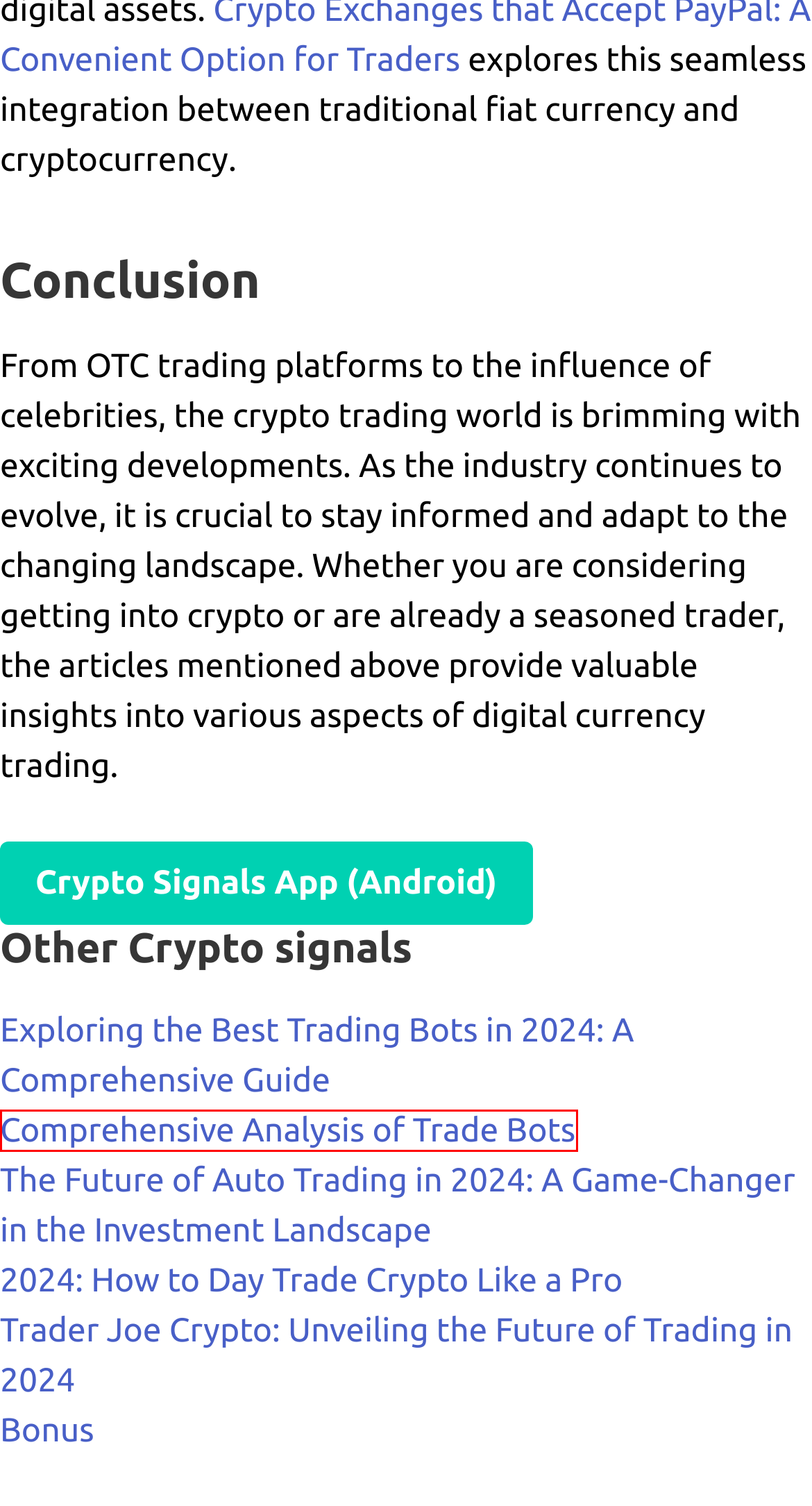View the screenshot of the webpage containing a red bounding box around a UI element. Select the most fitting webpage description for the new page shown after the element in the red bounding box is clicked. Here are the candidates:
A. Crypto.com NFT Wallet: A Revolutionary Platform for NFT Enthusiasts
B. Trader Joe Crypto: Unveiling the Future of Trading in 2024
C. Post Malone and the Crypto Arena: The Future of Digital Currency
D. Crypto Over the Counter Trading Platform
E. Exploring the Best Trading Bots in 2024: A Comprehensive Guide
F. Comprehensive Analysis of Trade Bots
G. The Future of Auto Trading in 2024: A Game-Changer in the Investment Landscape
H. The Evolution of Crypto Trading: Voyager Crypto Trader Tax

F